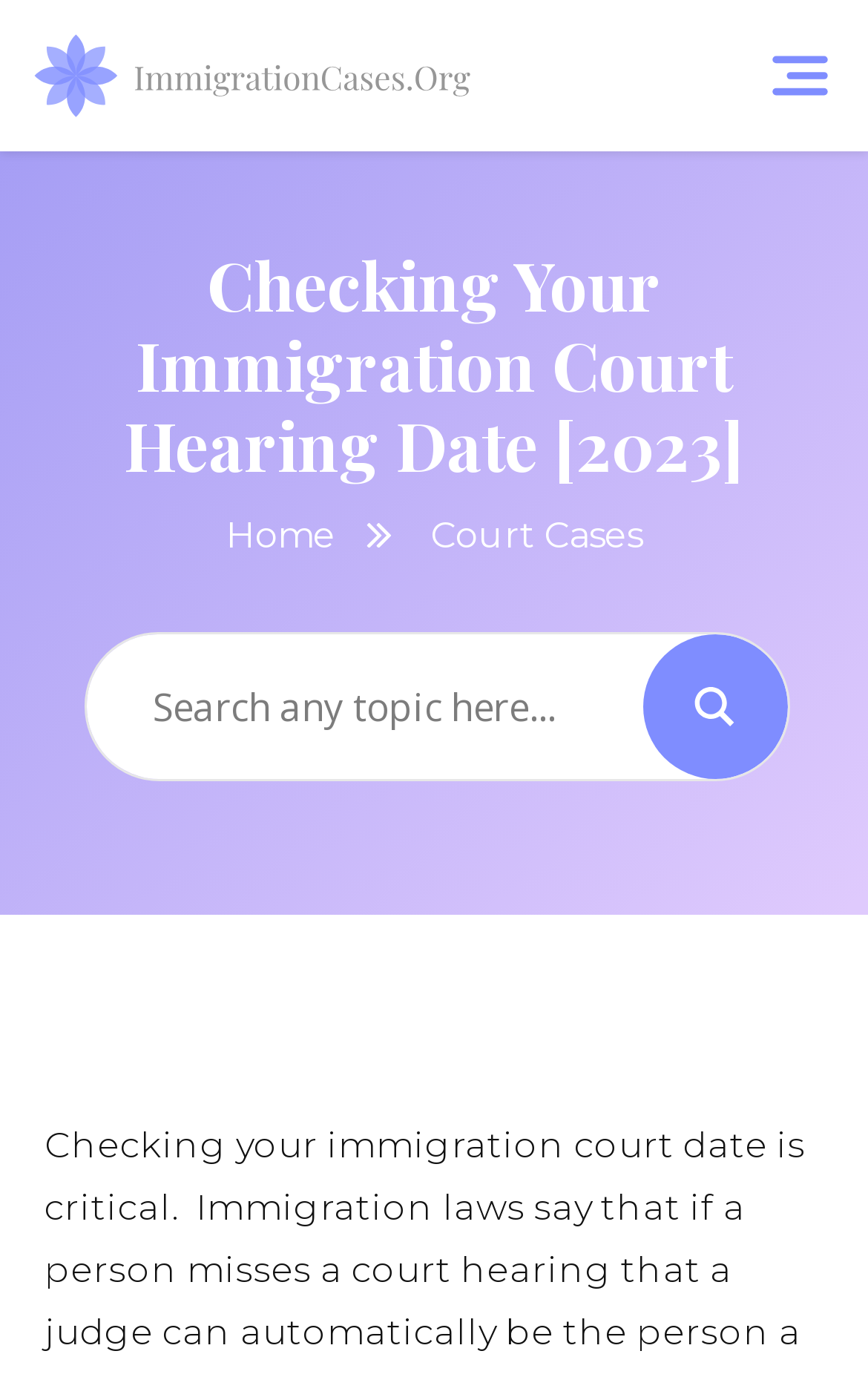Provide a brief response in the form of a single word or phrase:
Is the search autocomplete input box enabled?

No